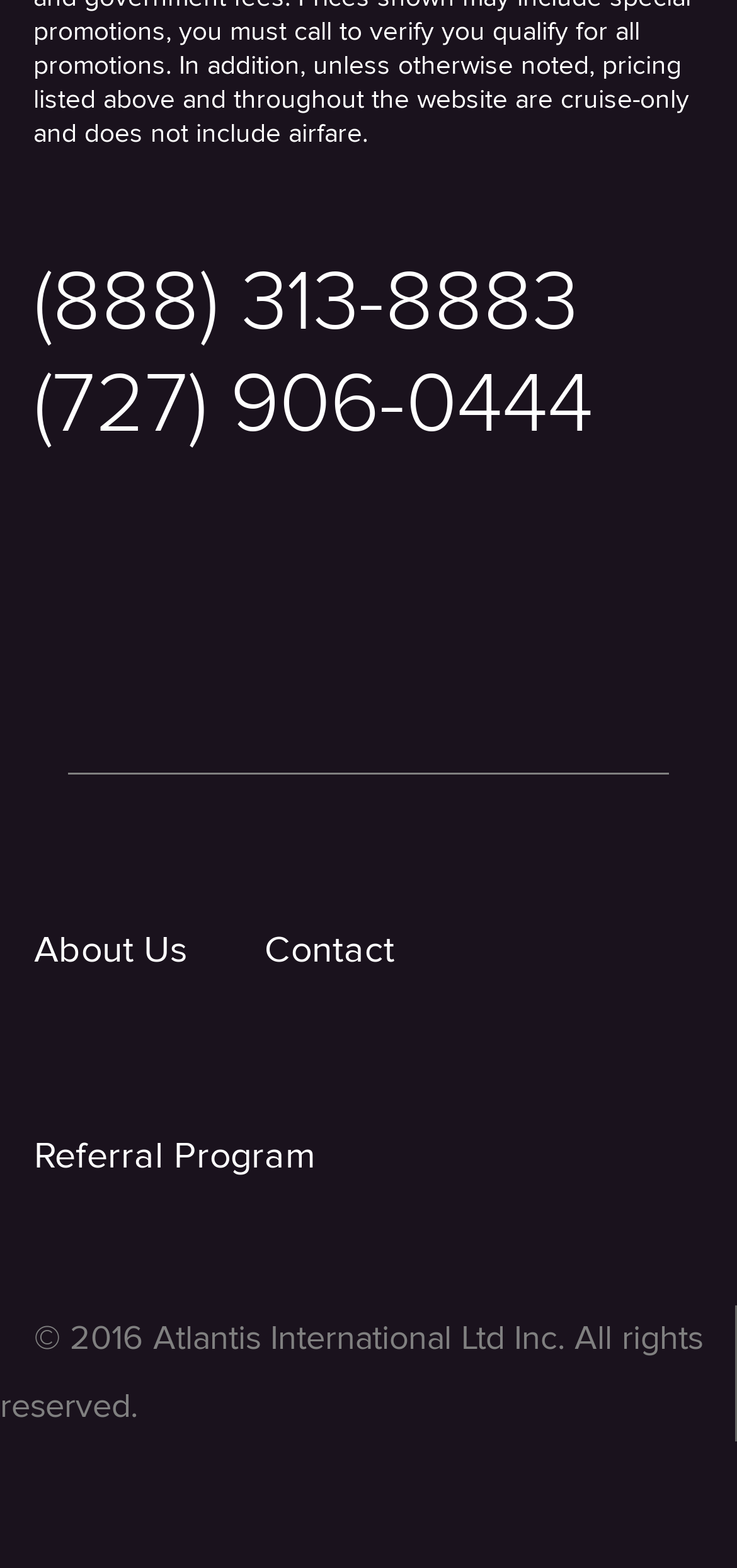Based on the image, please respond to the question with as much detail as possible:
What is the orientation of the separator?

The separator element has a horizontal orientation, which separates the social media links from the main links in the footer section.